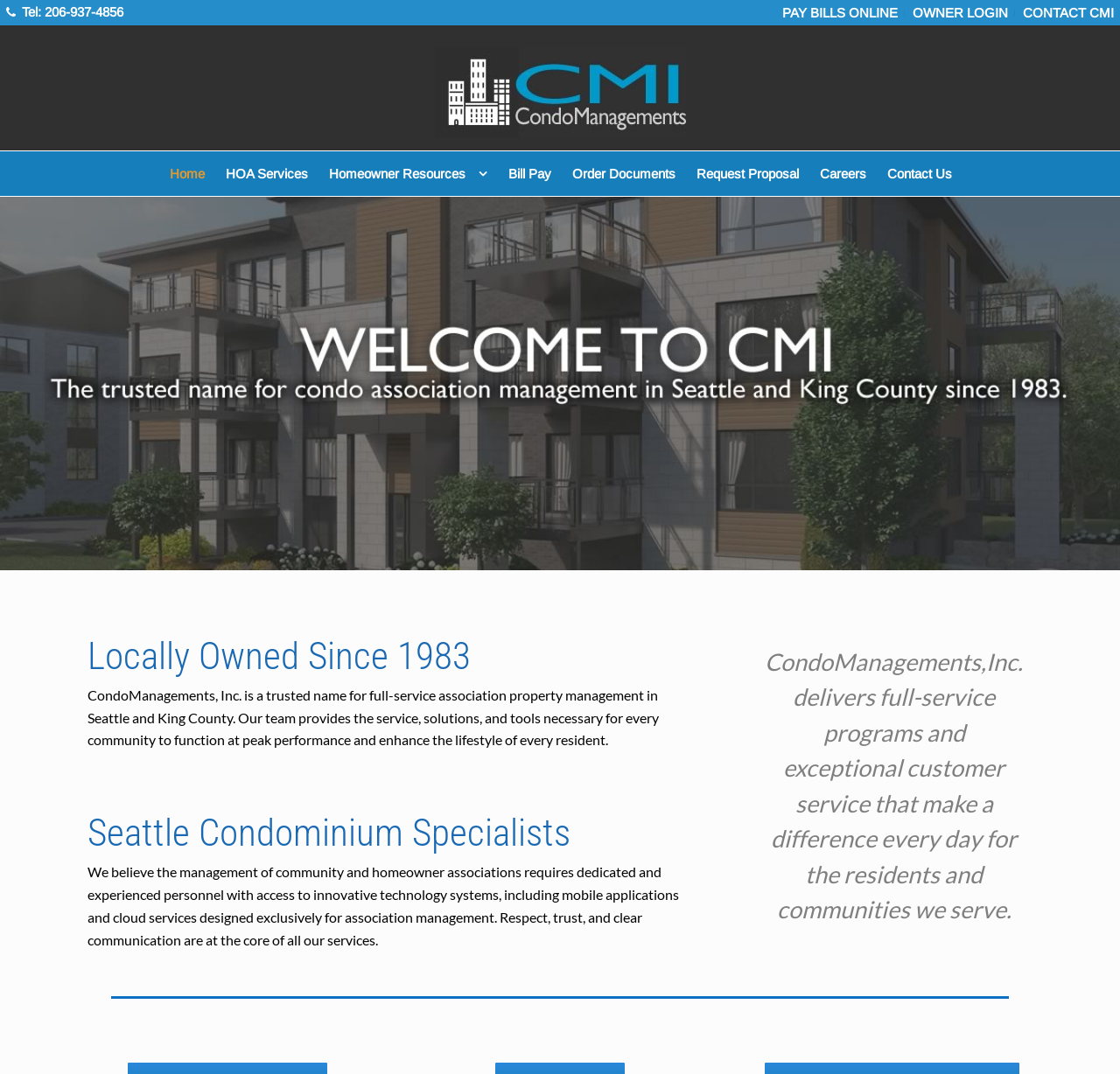Determine the bounding box coordinates of the region to click in order to accomplish the following instruction: "Call the company". Provide the coordinates as four float numbers between 0 and 1, specifically [left, top, right, bottom].

[0.0, 0.004, 0.11, 0.018]